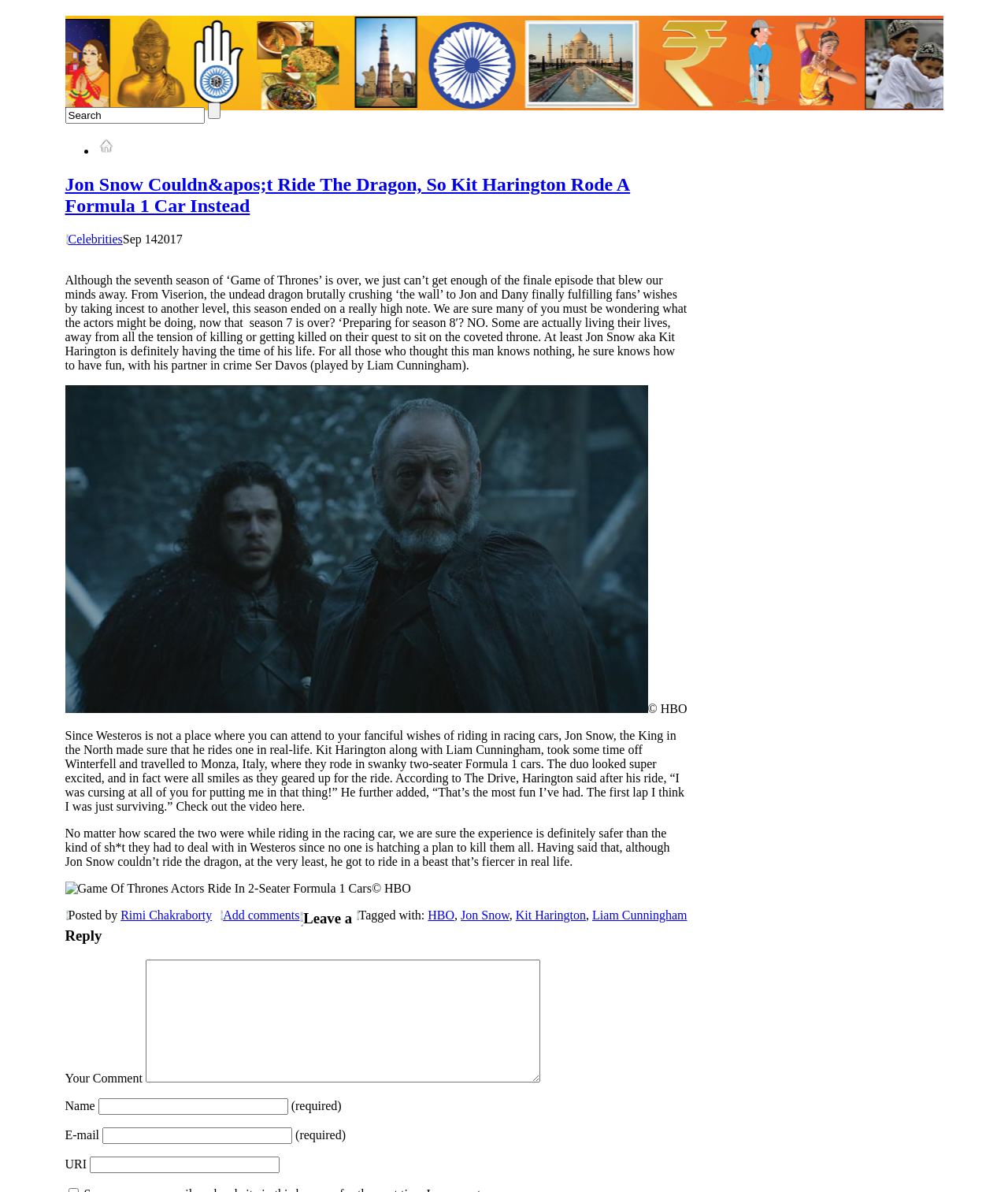Specify the bounding box coordinates of the area to click in order to follow the given instruction: "Read the article."

[0.064, 0.229, 0.681, 0.312]